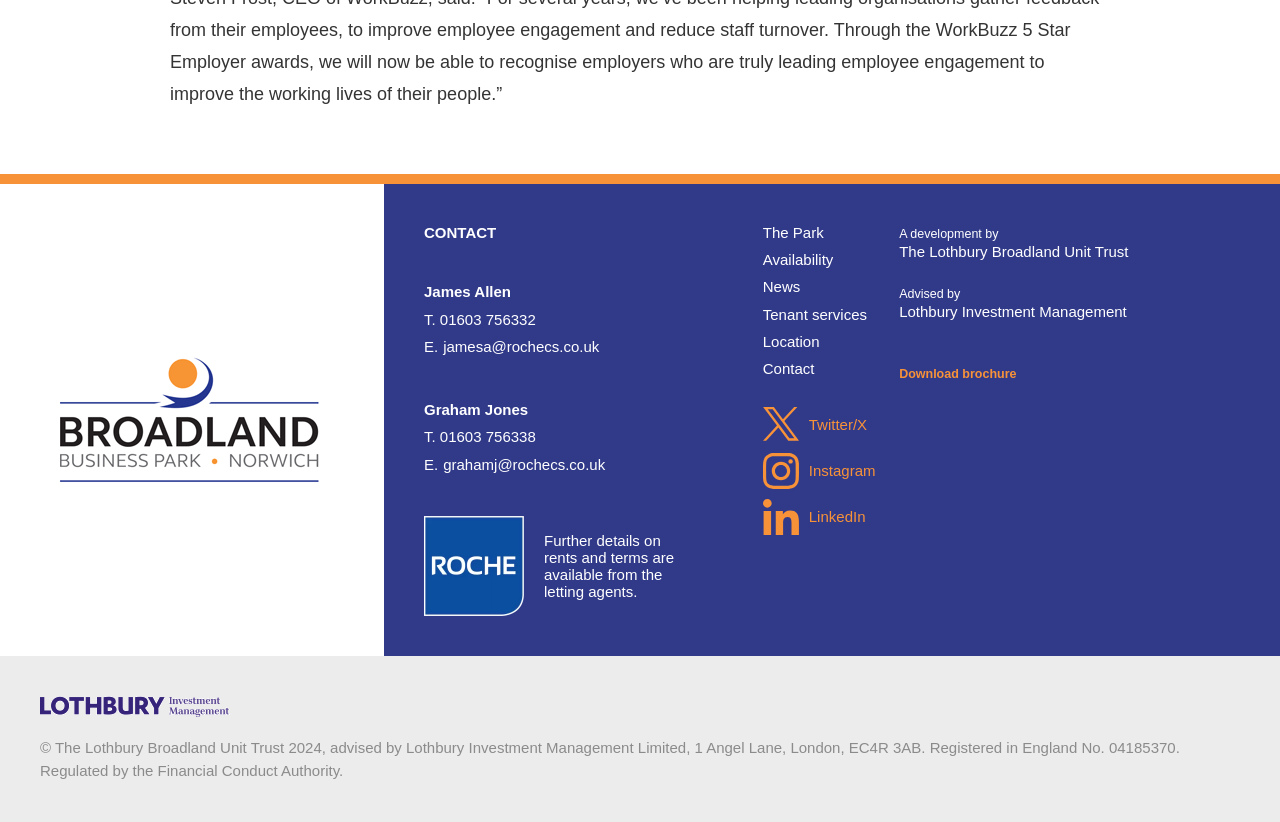Please answer the following question using a single word or phrase: 
What is the name of the development?

The Park